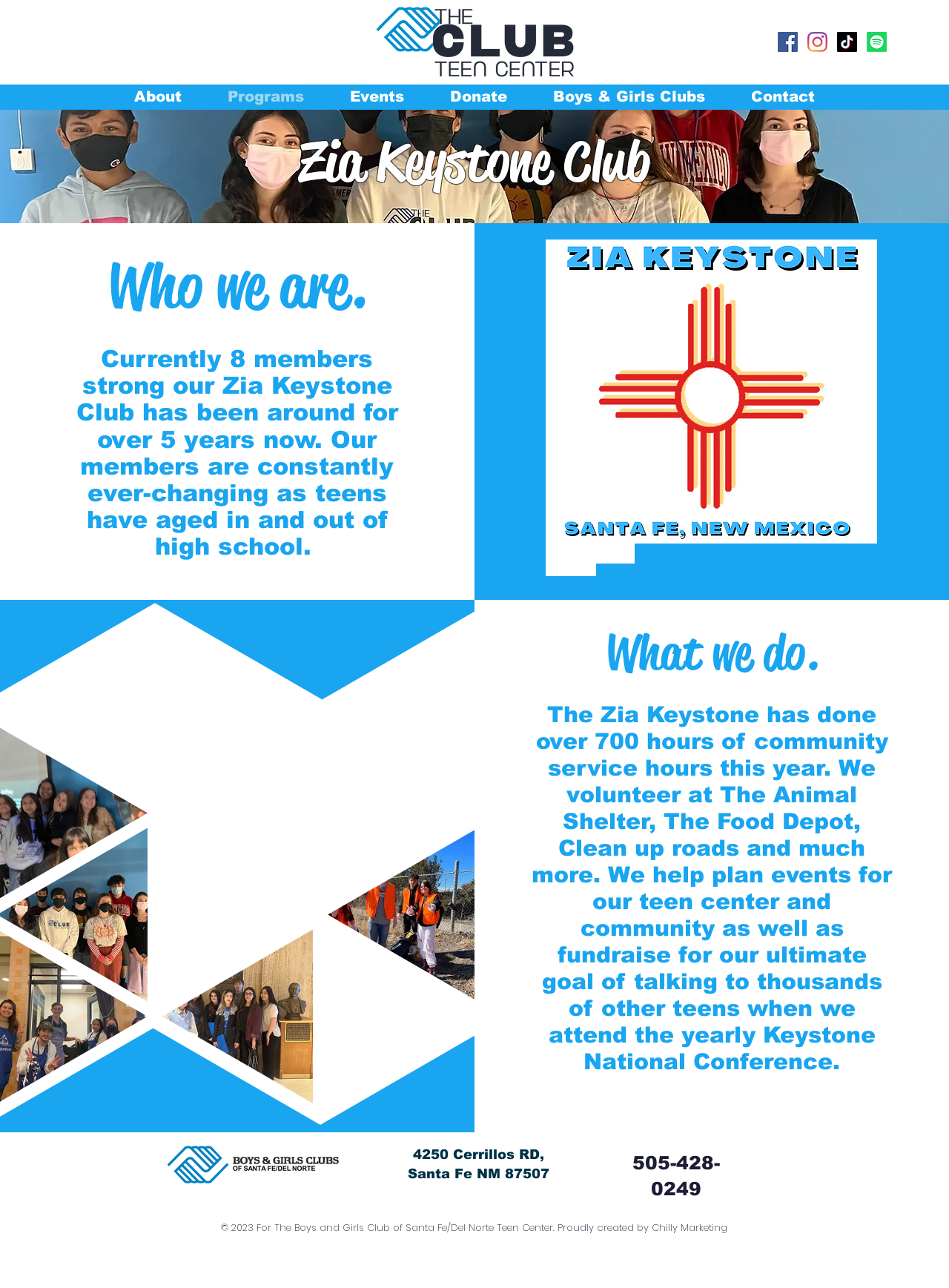What is the address of the Keystone Club?
Provide a thorough and detailed answer to the question.

The address of the Keystone Club is located at the bottom of the webpage, with a bounding box coordinate of [0.414, 0.889, 0.594, 0.919]. It is a heading element with the text '4250 Cerrillos RD, Santa Fe NM 87507'.